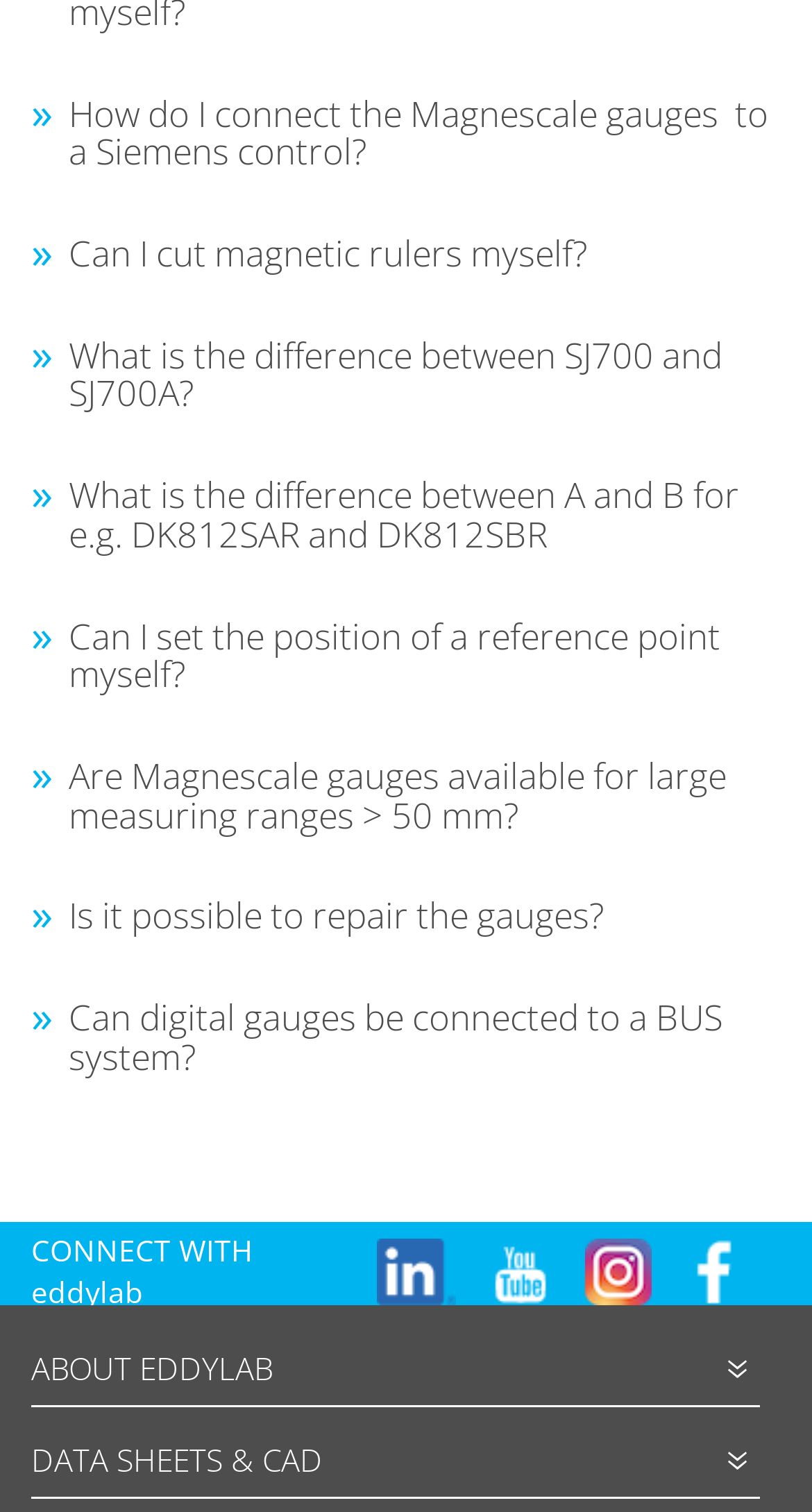Please identify the bounding box coordinates of the element I should click to complete this instruction: 'Click on 'How do I connect the Magnescale gauges to a Siemens control?''. The coordinates should be given as four float numbers between 0 and 1, like this: [left, top, right, bottom].

[0.038, 0.063, 0.962, 0.114]